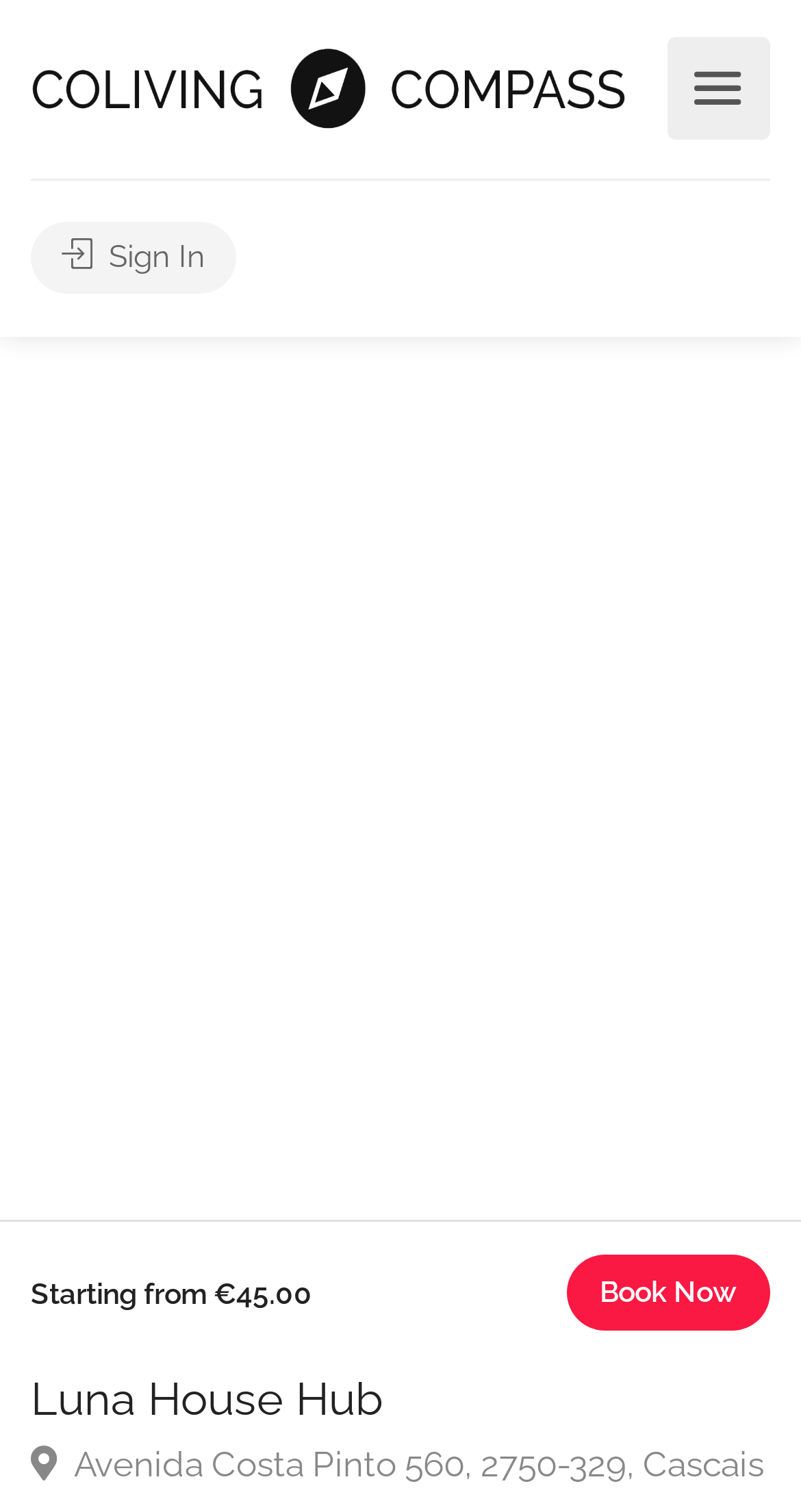From the webpage screenshot, identify the region described by Coliving. Provide the bounding box coordinates as (top-left x, top-left y, bottom-right x, bottom-right y), with each value being a floating point number between 0 and 1.

[0.074, 0.845, 0.21, 0.872]